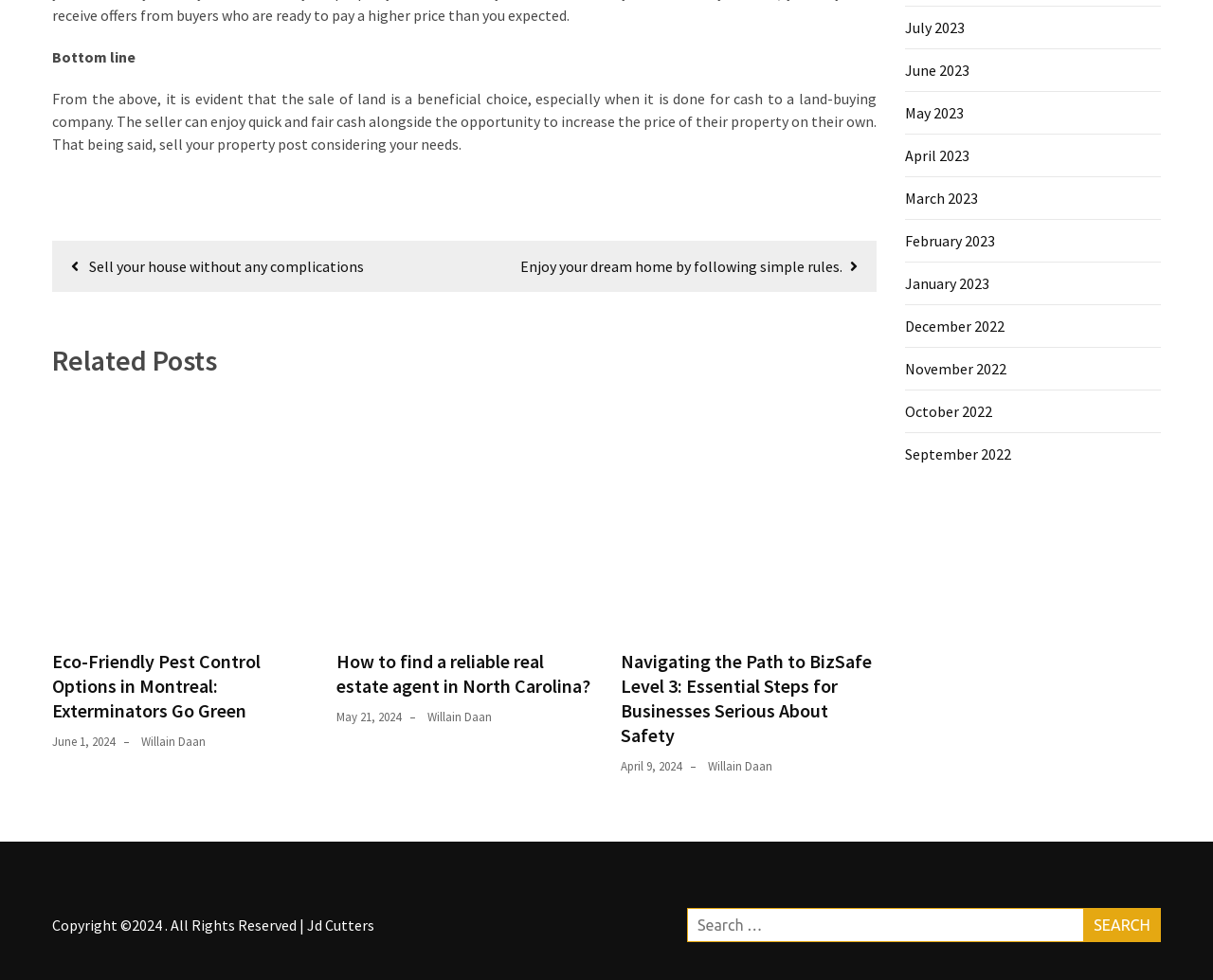Please analyze the image and provide a thorough answer to the question:
What is the copyright information on this website?

The copyright information on this website is 'Copyright 2024, Jd Cutters', as indicated by the static text at the bottom of the page.